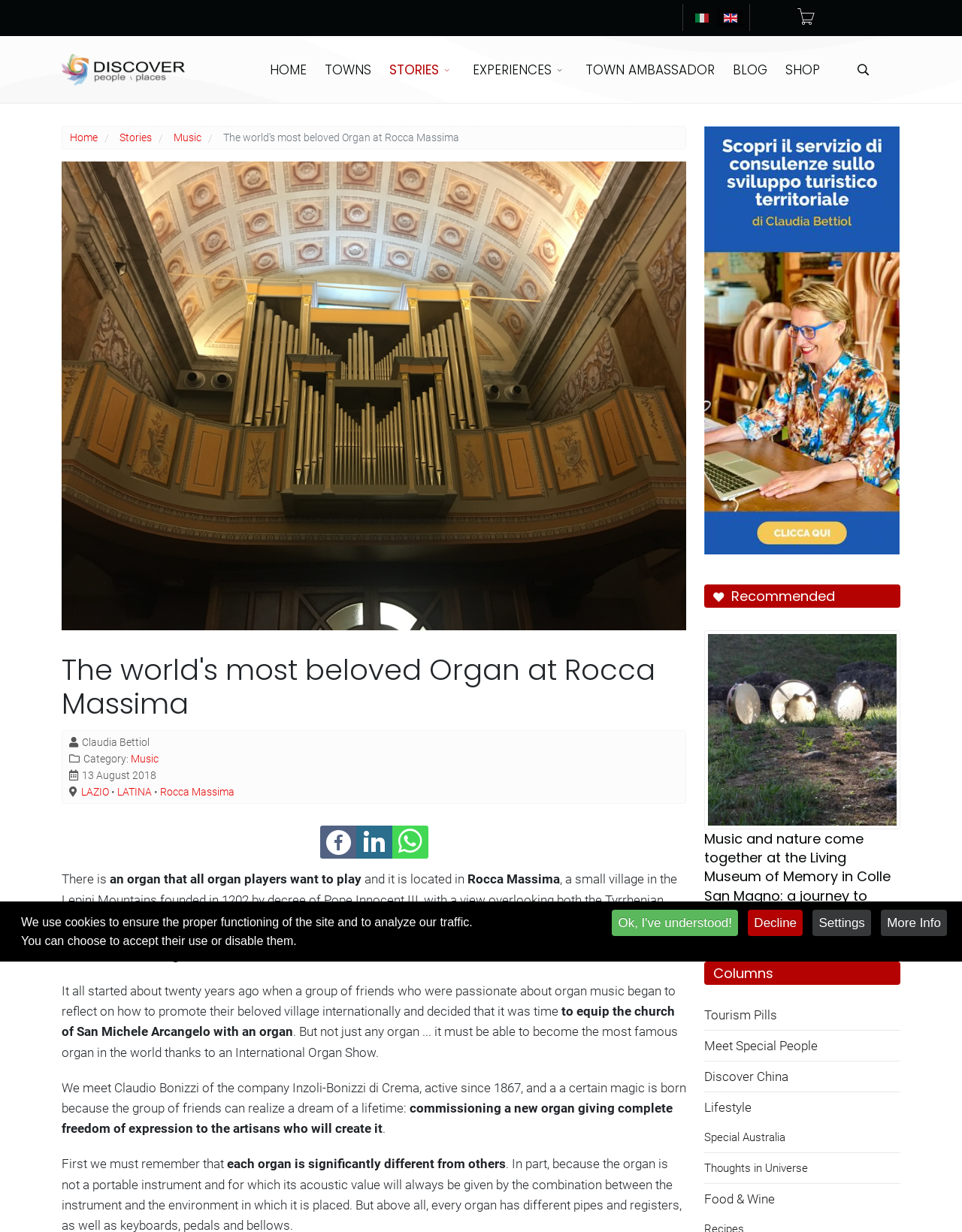Determine the bounding box coordinates of the UI element described by: "alt="Italiano (Italia)" aria-label="Italiano (Italia)"".

[0.716, 0.008, 0.743, 0.021]